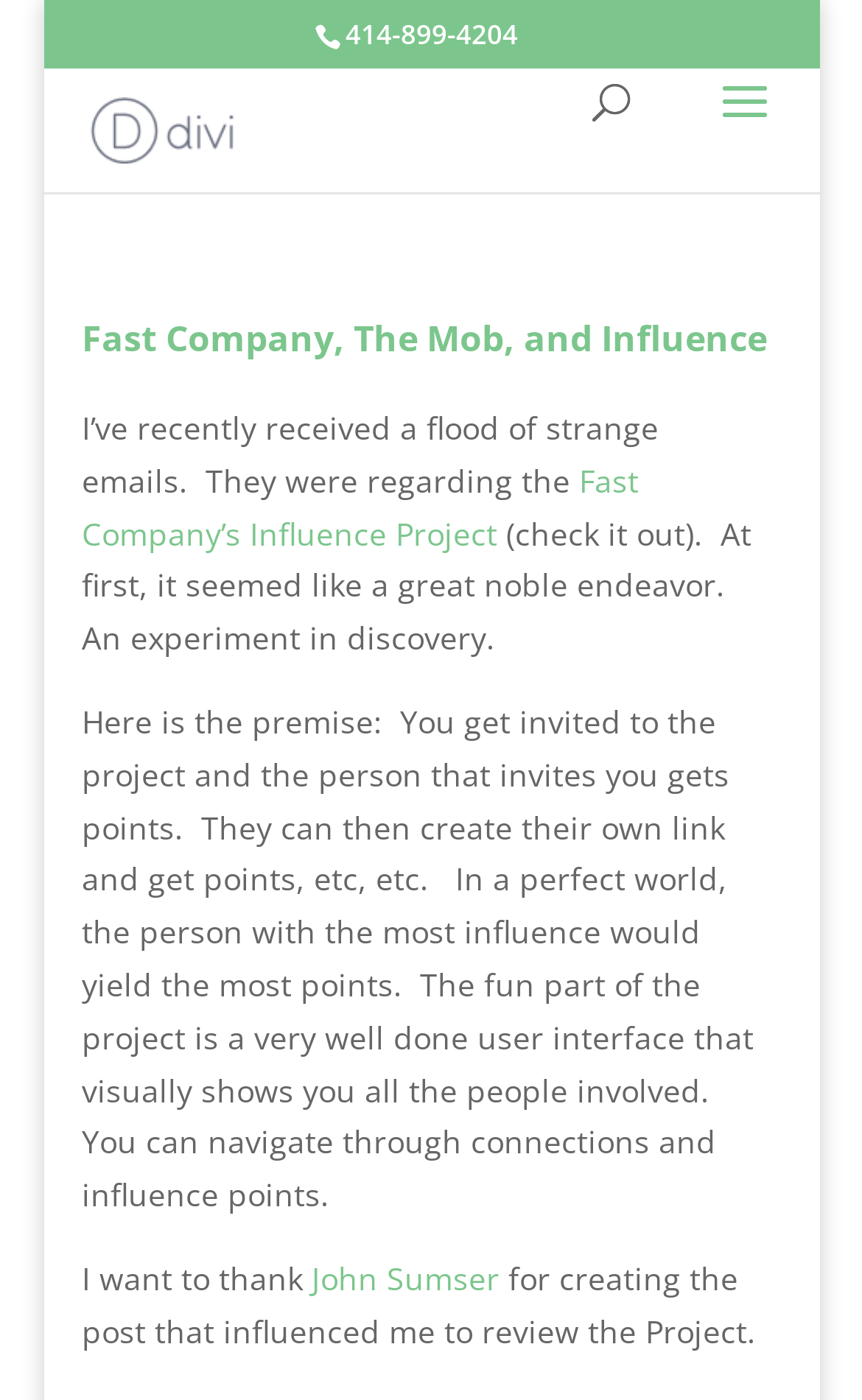What is the phone number on the webpage?
Please give a detailed answer to the question using the information shown in the image.

I found the phone number by looking at the static text element with the bounding box coordinates [0.401, 0.011, 0.601, 0.038], which contains the text '414-899-4204'.